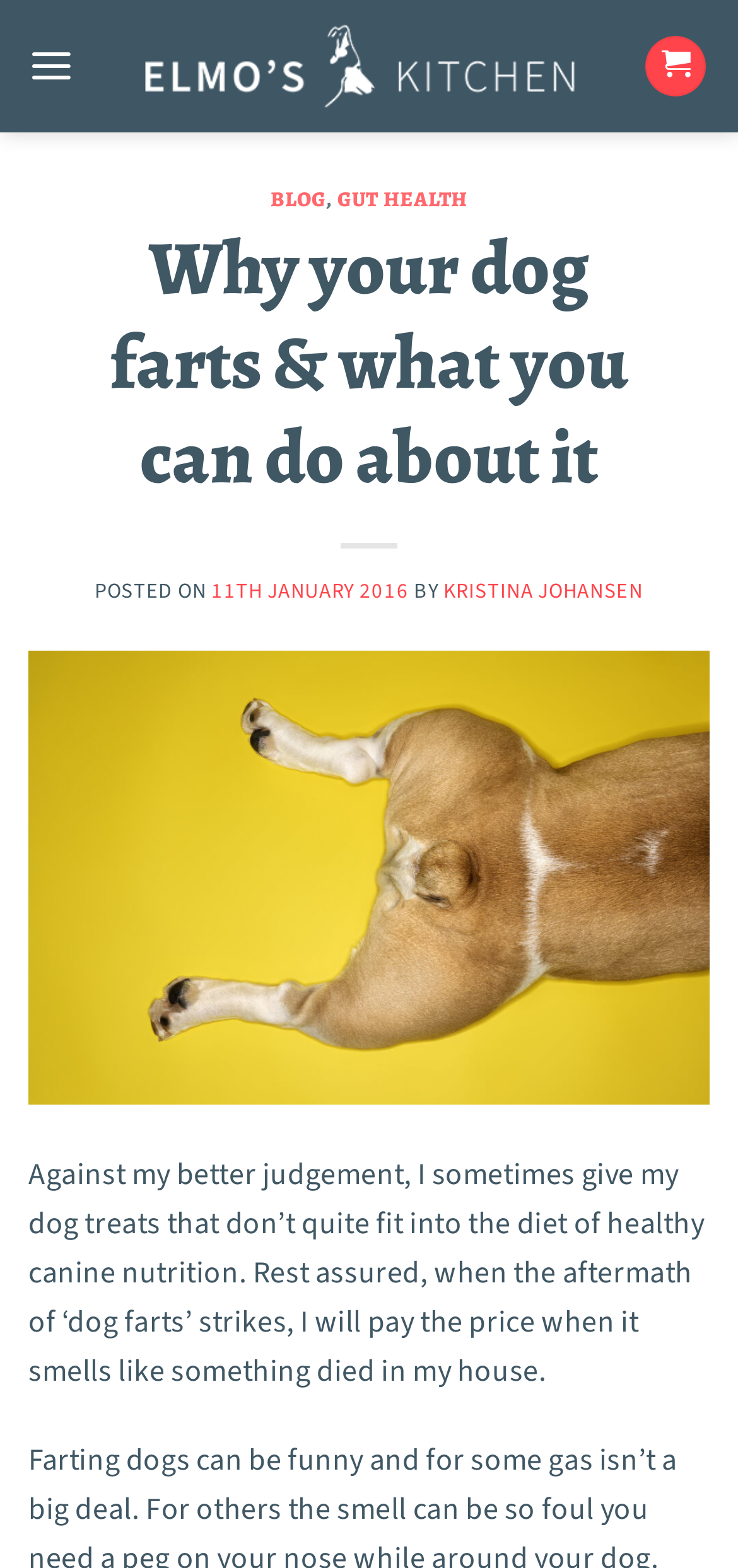Respond with a single word or short phrase to the following question: 
What is the tone of the author in the blog post?

humorous